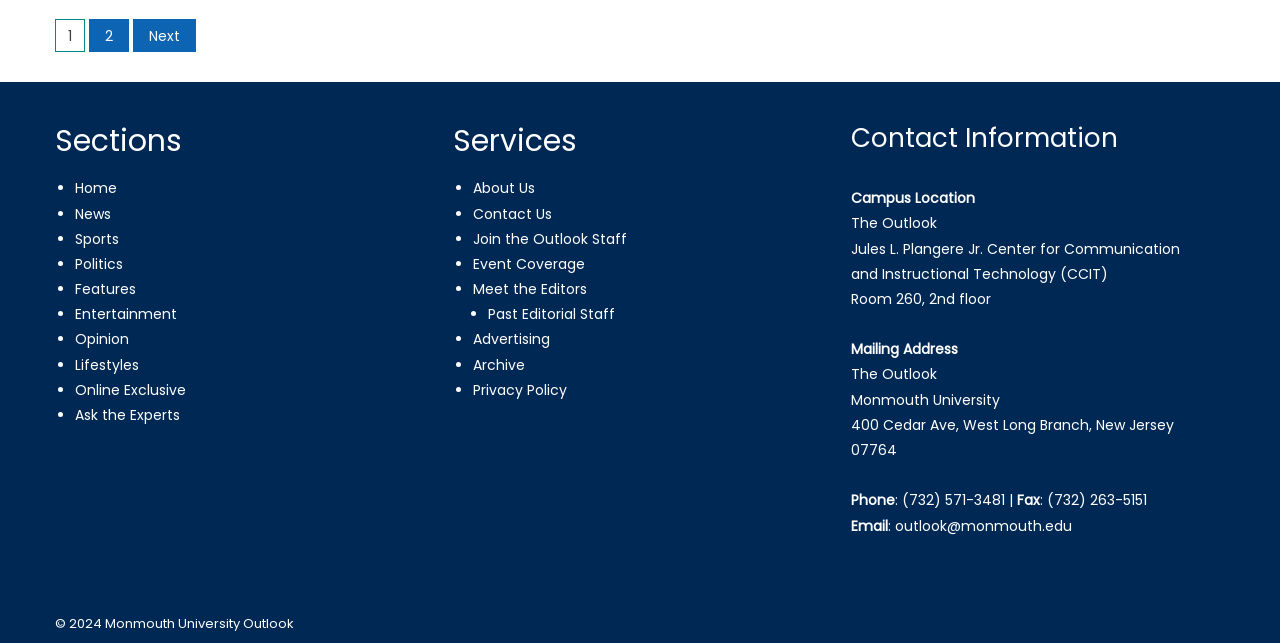Find the bounding box coordinates of the area to click in order to follow the instruction: "view about us".

[0.37, 0.277, 0.418, 0.308]